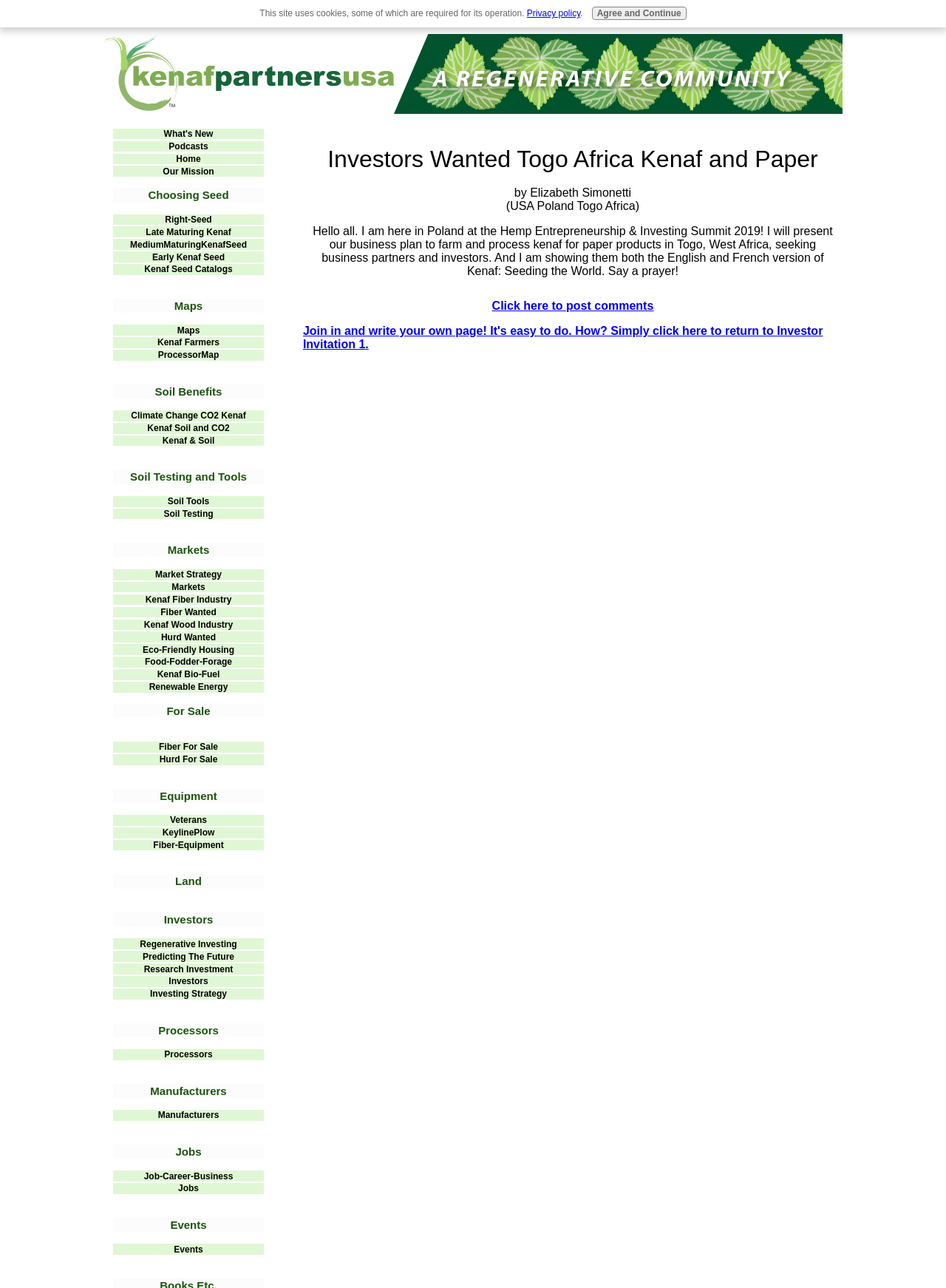Please determine the bounding box coordinates of the element's region to click for the following instruction: "Go to About page".

None